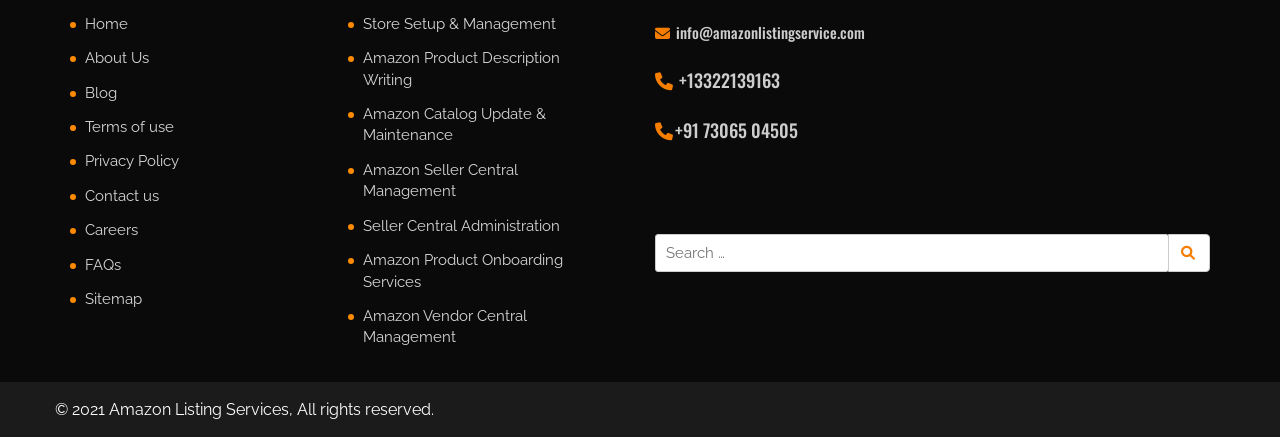Identify the bounding box coordinates necessary to click and complete the given instruction: "Search for something".

[0.512, 0.536, 0.913, 0.623]